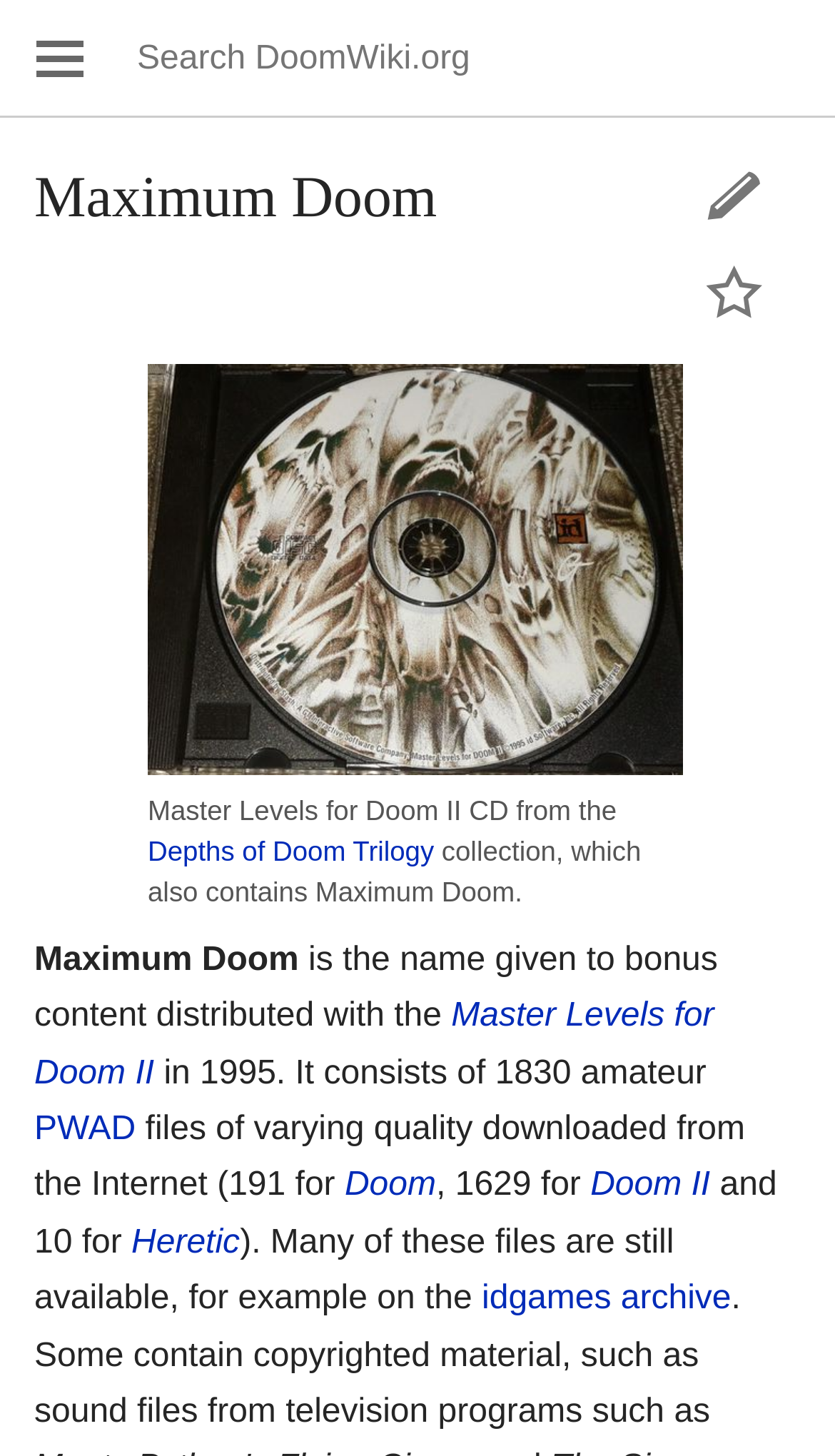Locate the bounding box of the UI element defined by this description: "Doom II". The coordinates should be given as four float numbers between 0 and 1, formatted as [left, top, right, bottom].

[0.707, 0.802, 0.851, 0.827]